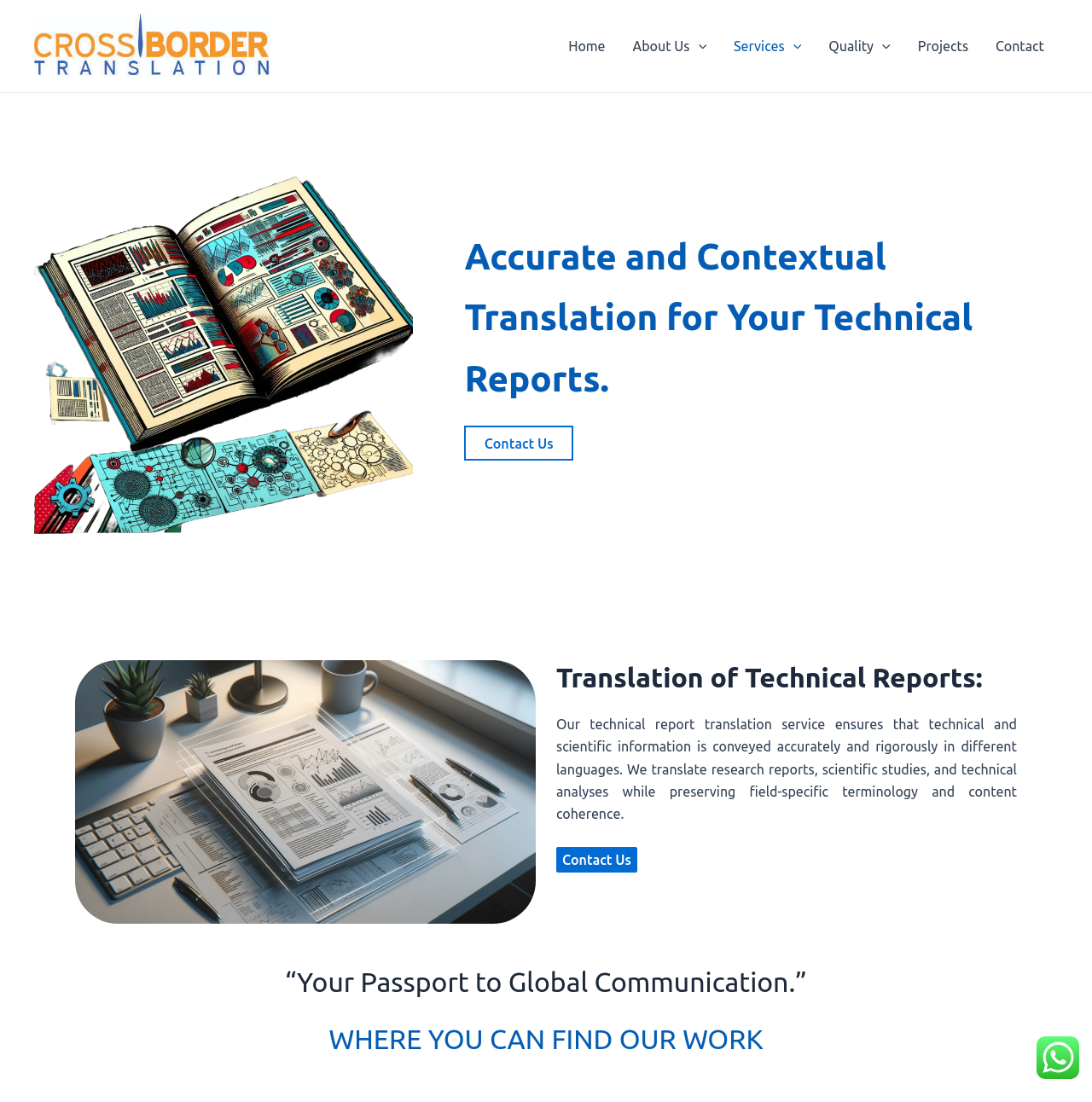How many 'Contact Us' links are there?
Can you provide an in-depth and detailed response to the question?

I searched the webpage and found two 'Contact Us' links. One is located in the middle of the webpage, and the other is at the bottom.